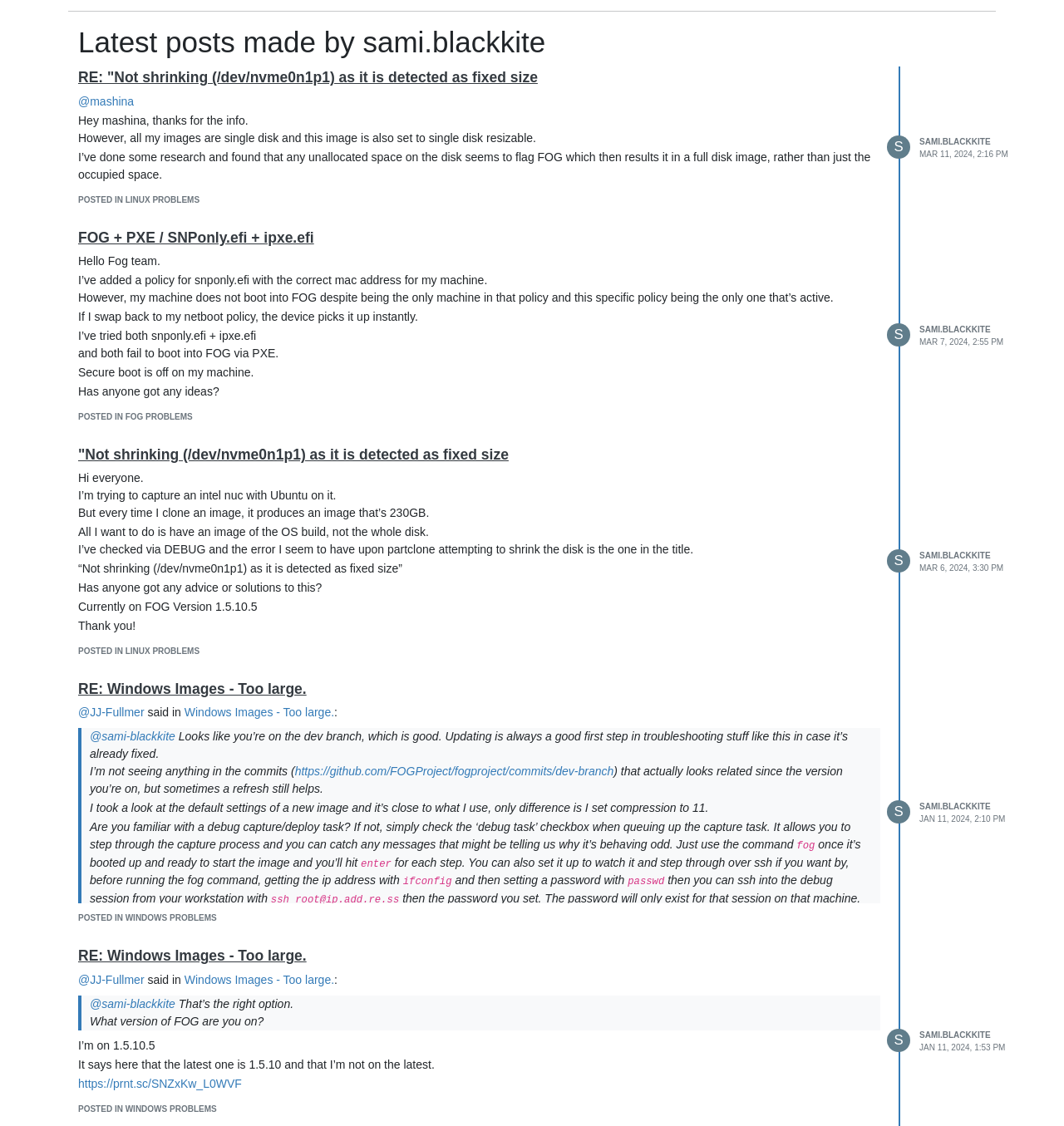From the element description: "posted in Windows Problems", extract the bounding box coordinates of the UI element. The coordinates should be expressed as four float numbers between 0 and 1, in the order [left, top, right, bottom].

[0.073, 0.811, 0.204, 0.819]